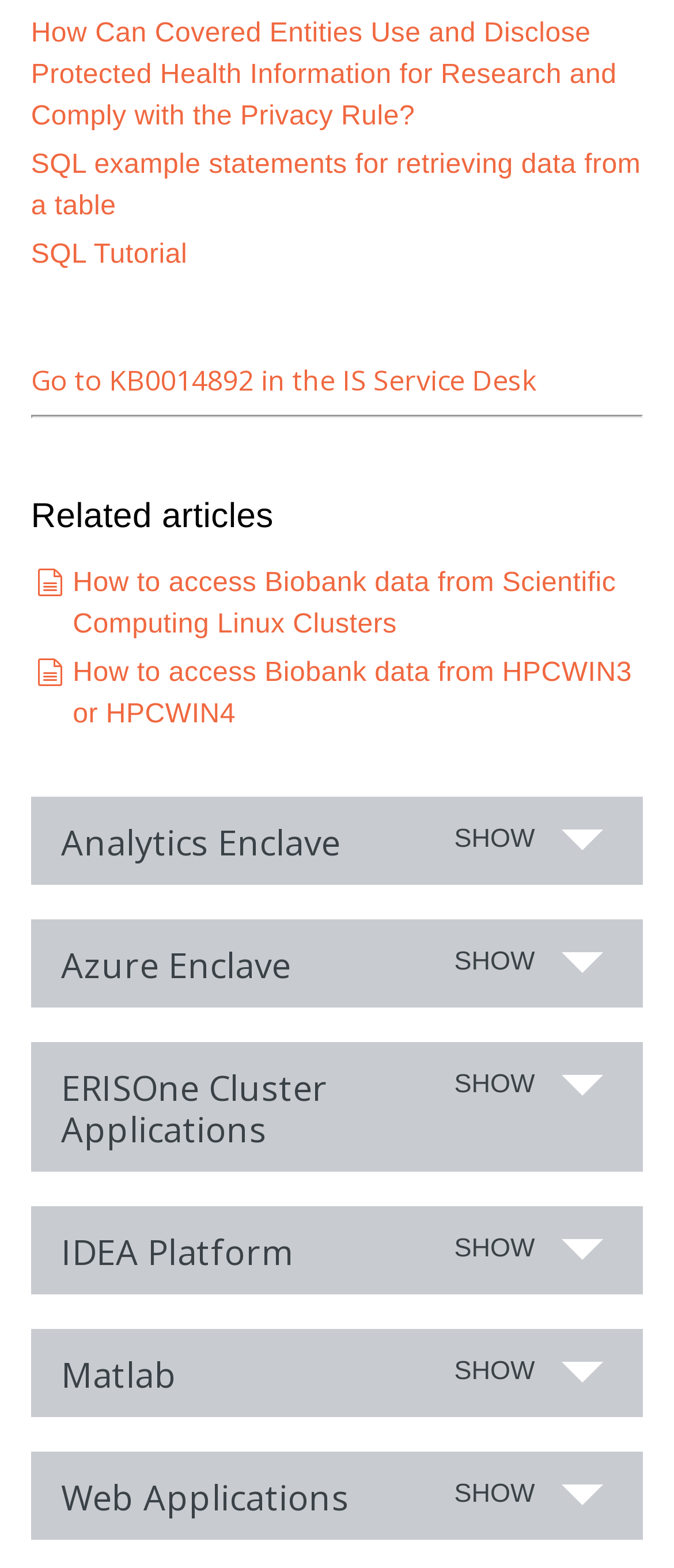Using the format (top-left x, top-left y, bottom-right x, bottom-right y), and given the element description, identify the bounding box coordinates within the screenshot: SQL Tutorial

[0.046, 0.154, 0.278, 0.172]